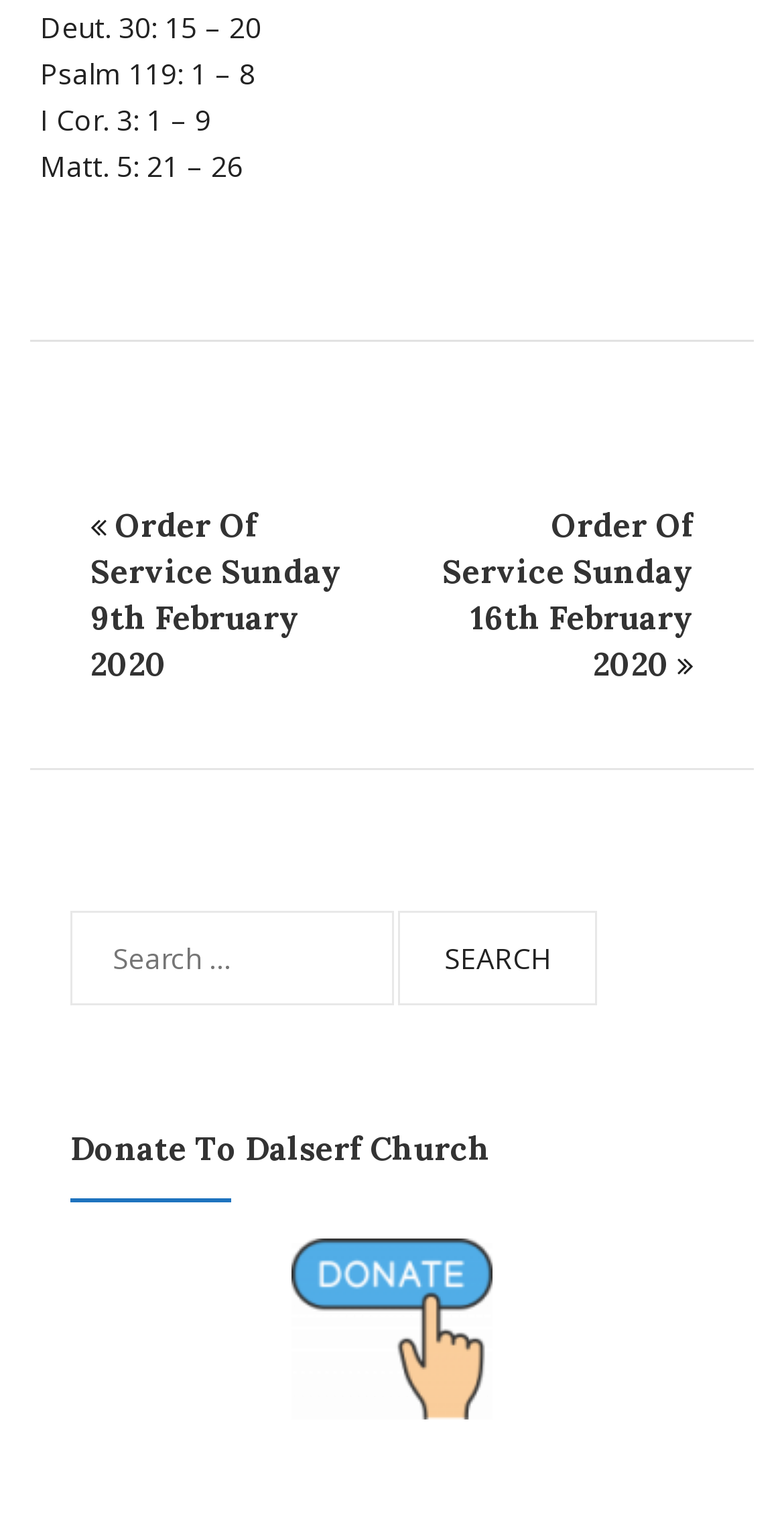Where can I find the order of service for Sunday 16th February 2020?
Look at the screenshot and give a one-word or phrase answer.

Link on the webpage